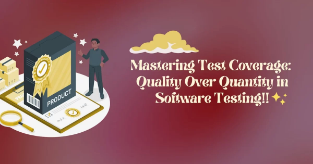What is the theme of the graphic?
Please respond to the question with as much detail as possible.

The vibrant graphic represents the theme 'Mastering Test Coverage: Quality Over Quantity in Software Testing!!', which highlights the importance of achieving excellence in software testing.